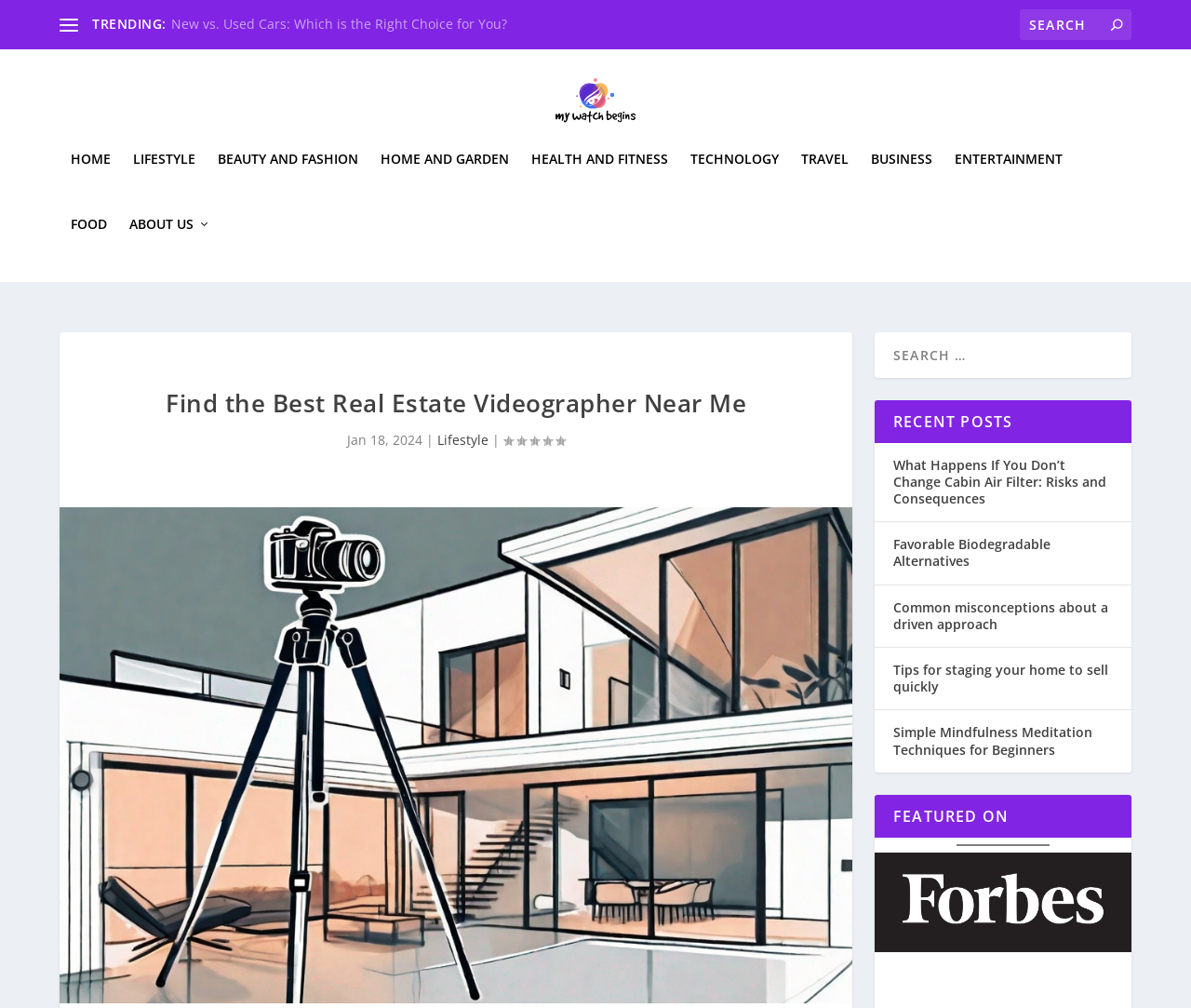What type of image is displayed at the top of the webpage?
Please look at the screenshot and answer using one word or phrase.

Logo